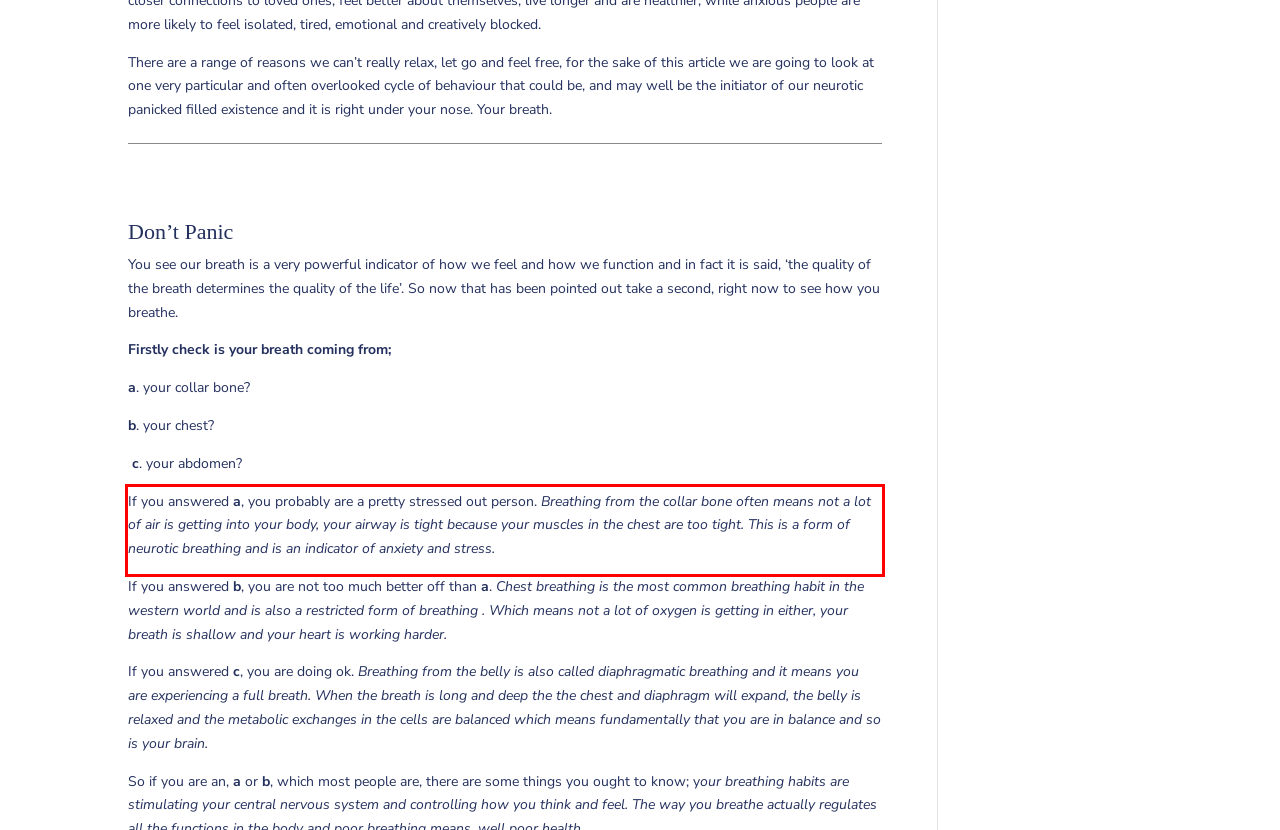Examine the screenshot of the webpage, locate the red bounding box, and generate the text contained within it.

If you answered a, you probably are a pretty stressed out person. Breathing from the collar bone often means not a lot of air is getting into your body, your airway is tight because your muscles in the chest are too tight. This is a form of neurotic breathing and is an indicator of anxiety and stress.